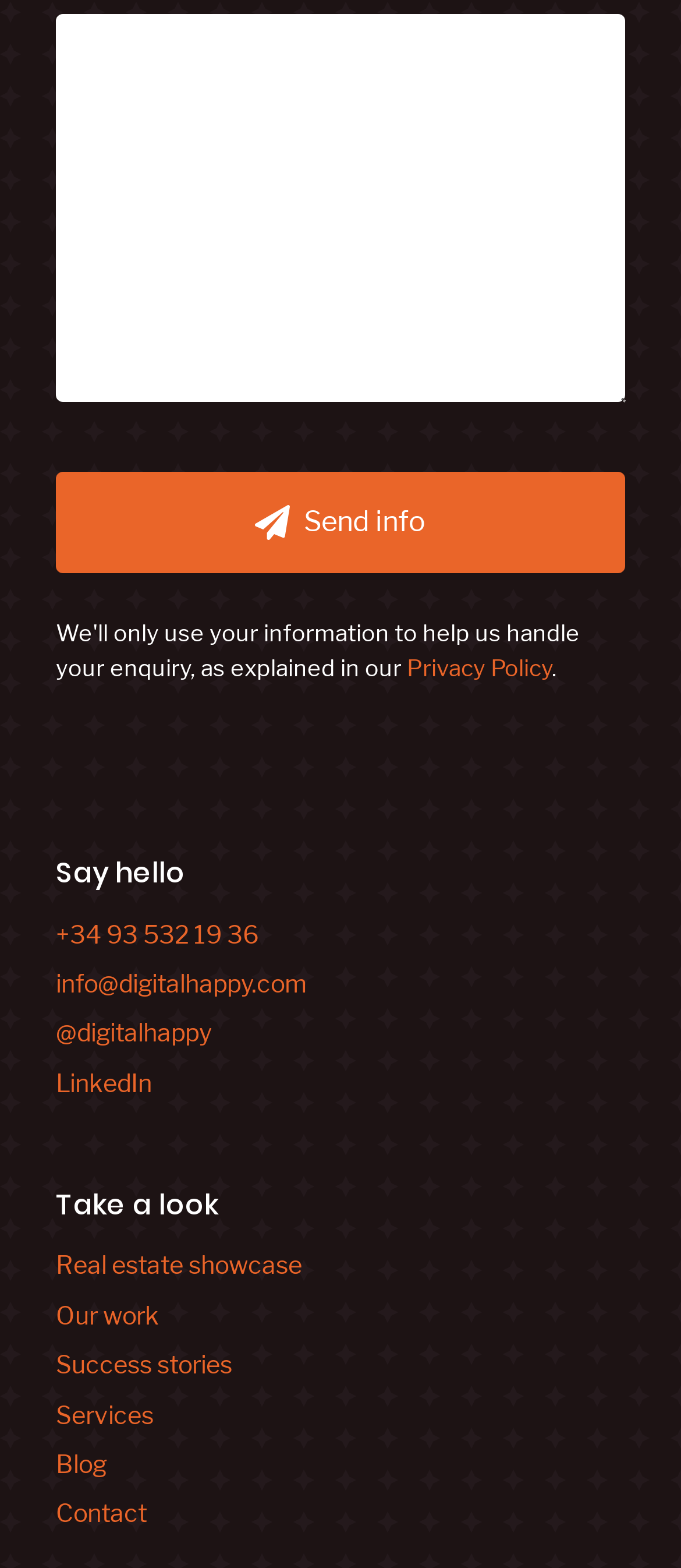Please specify the bounding box coordinates of the clickable region to carry out the following instruction: "View privacy policy". The coordinates should be four float numbers between 0 and 1, in the format [left, top, right, bottom].

[0.597, 0.417, 0.81, 0.435]